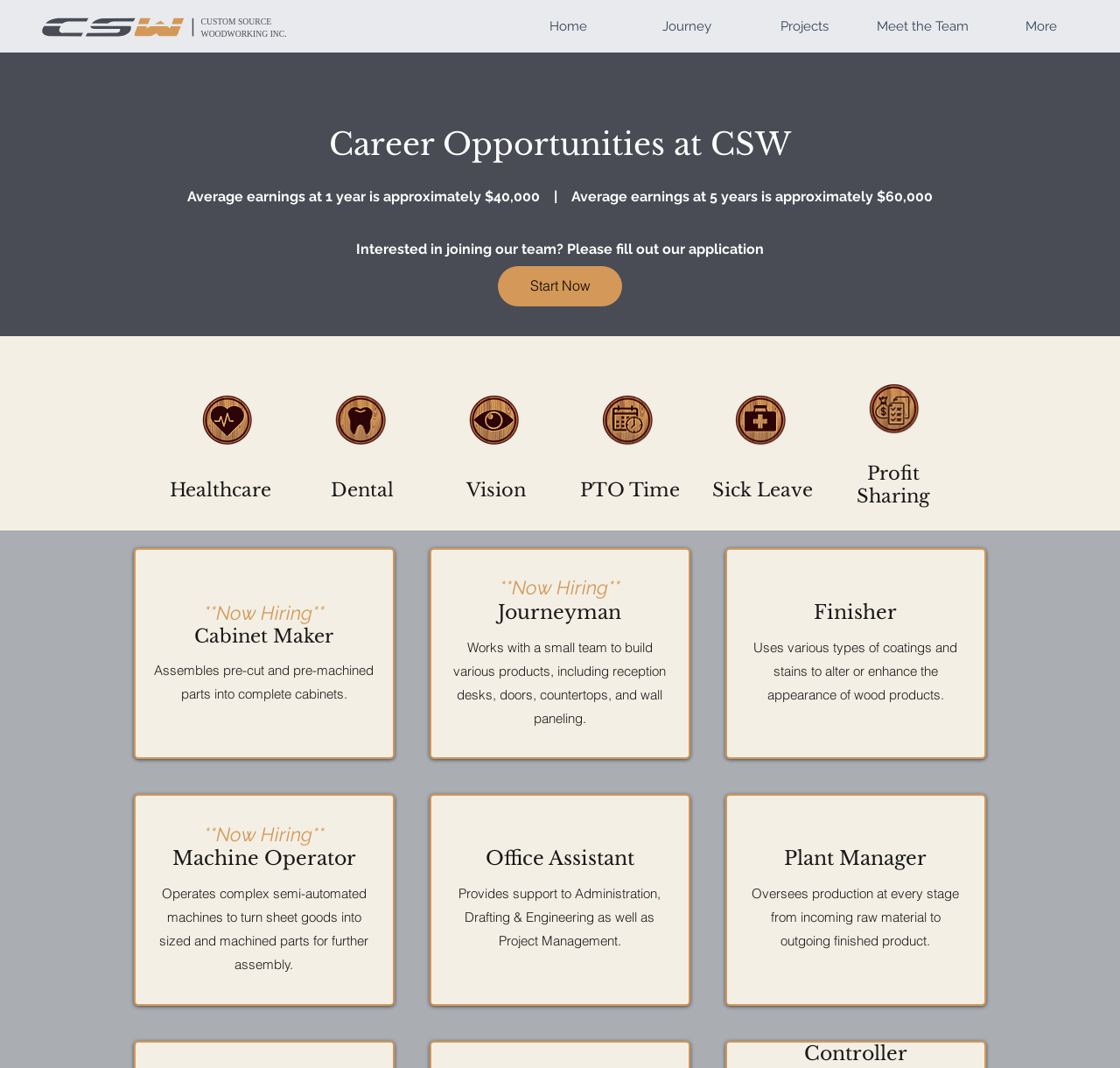Use one word or a short phrase to answer the question provided: 
What is the role of a Machine Operator?

Operates complex semi-automated machines